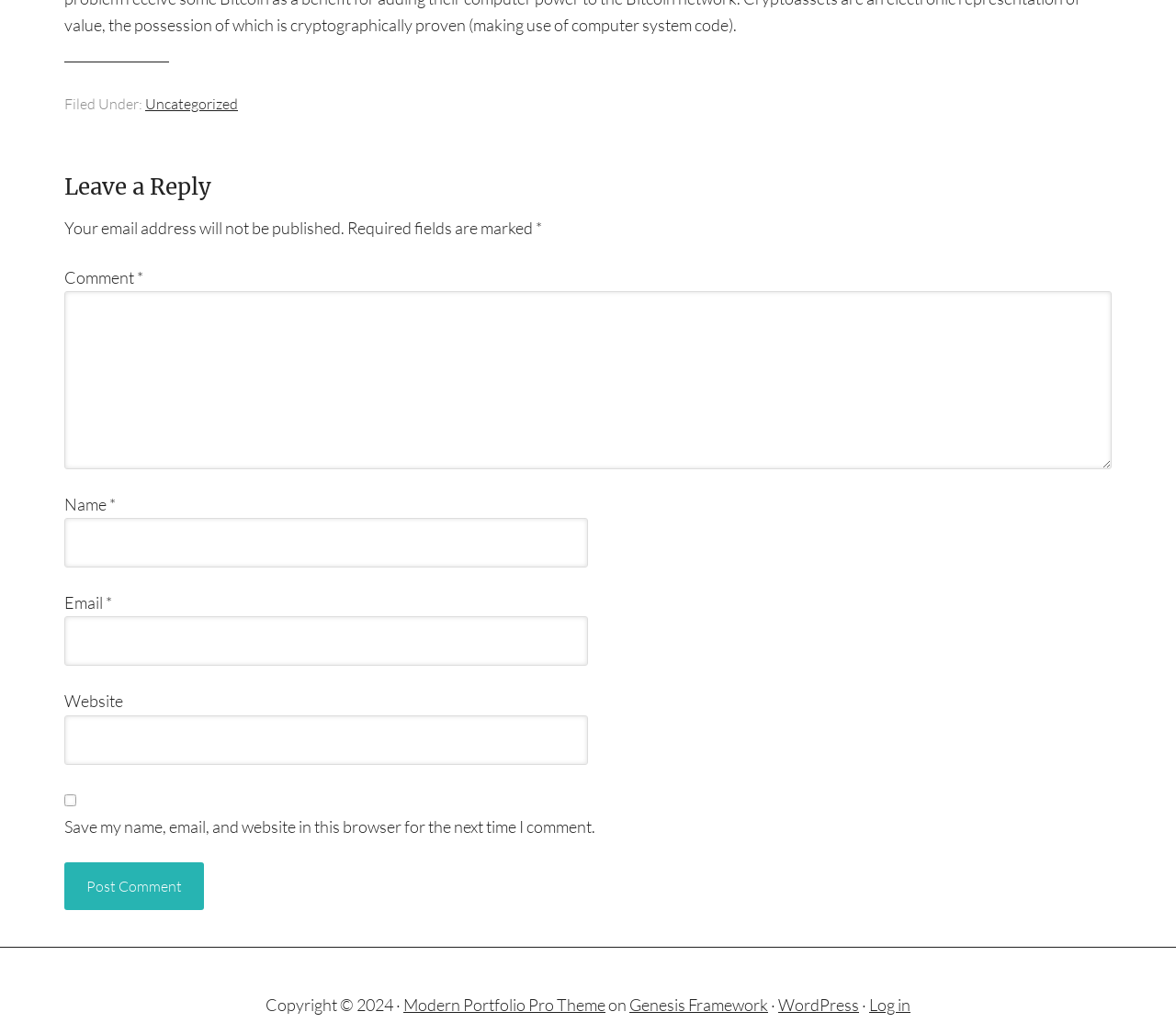Please identify the bounding box coordinates of the region to click in order to complete the given instruction: "Log in". The coordinates should be four float numbers between 0 and 1, i.e., [left, top, right, bottom].

[0.739, 0.972, 0.774, 0.992]